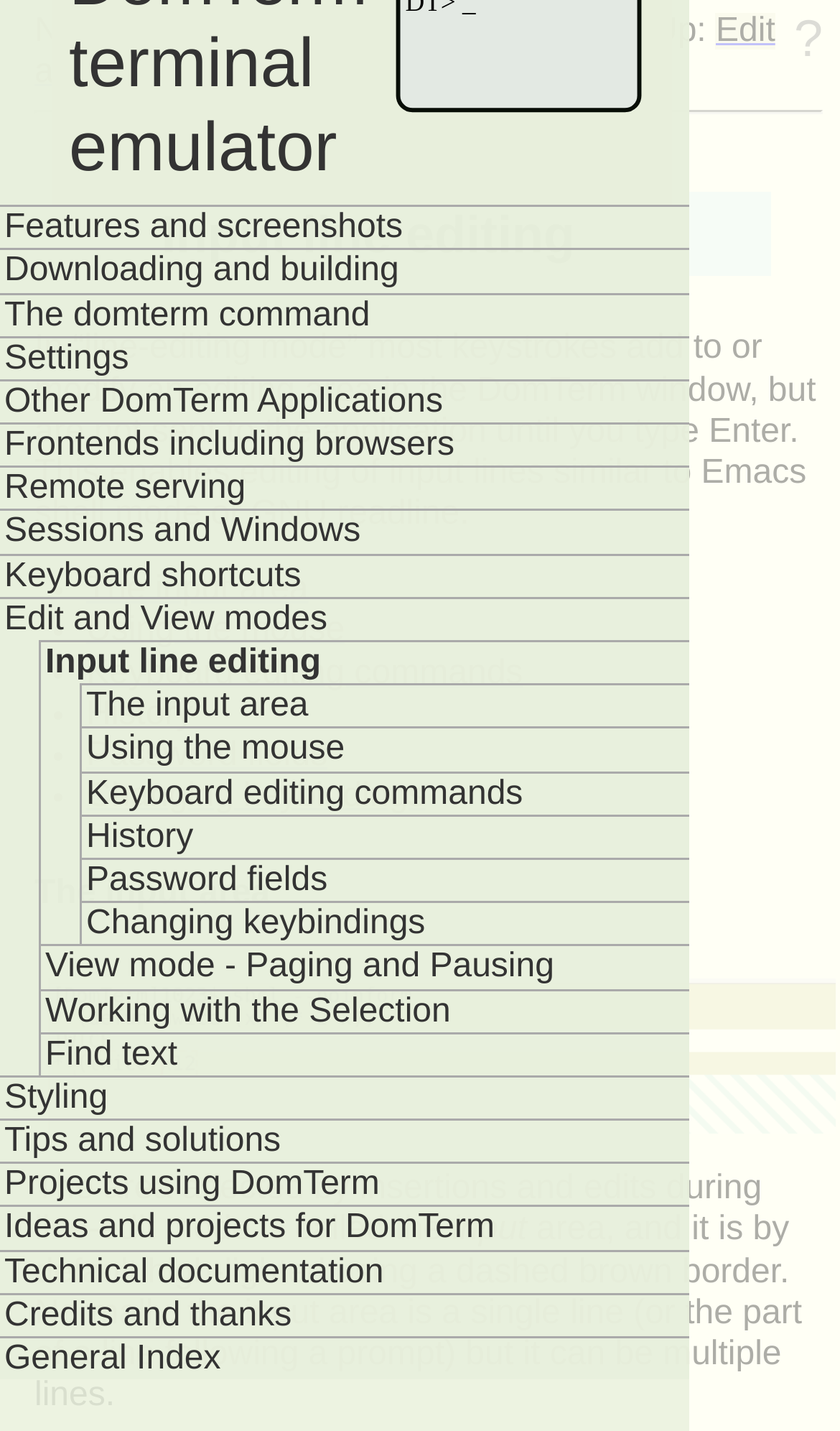Provide a one-word or one-phrase answer to the question:
How many links are available on the webpage?

24